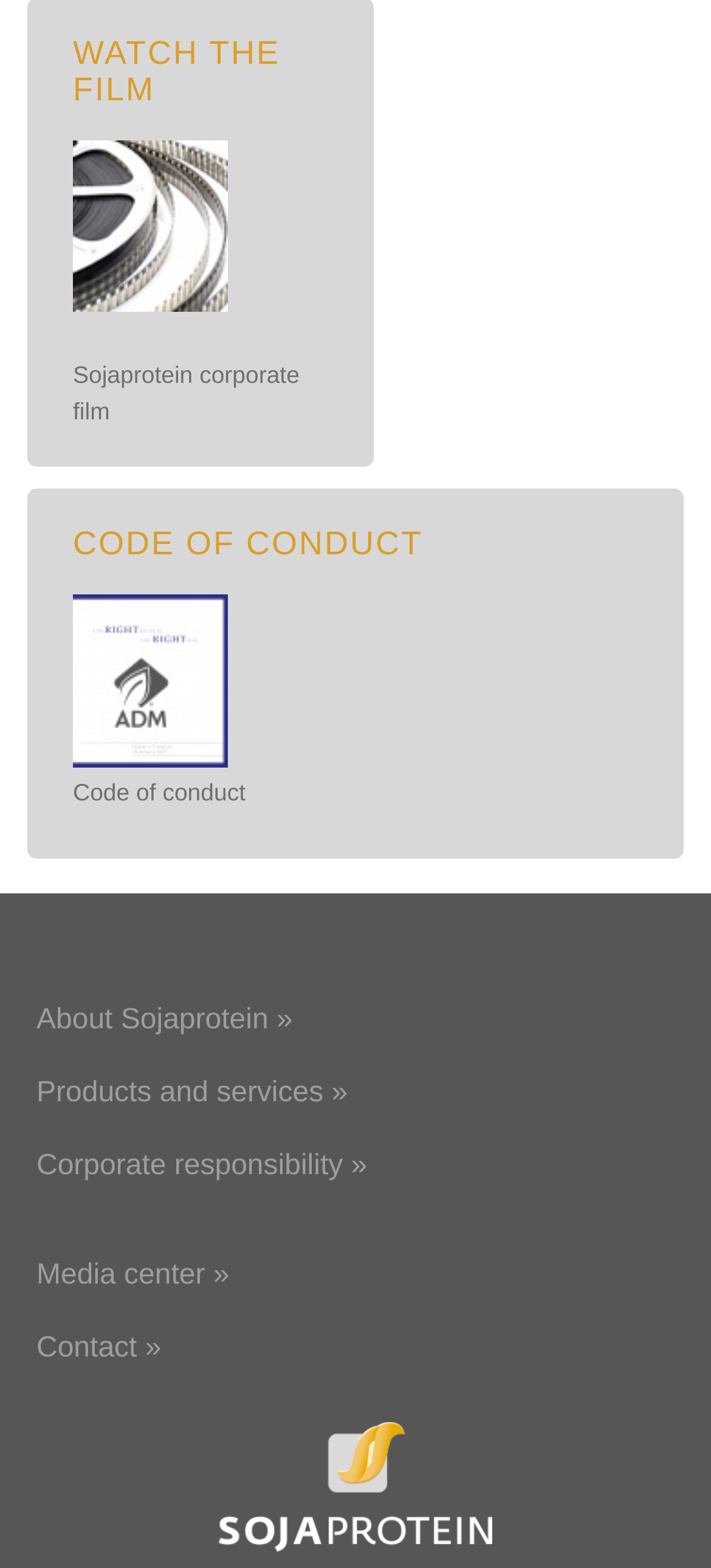Give a one-word or short-phrase answer to the following question: 
What is the purpose of the image at coordinates [0.308, 0.907, 0.692, 0.989]?

Unknown